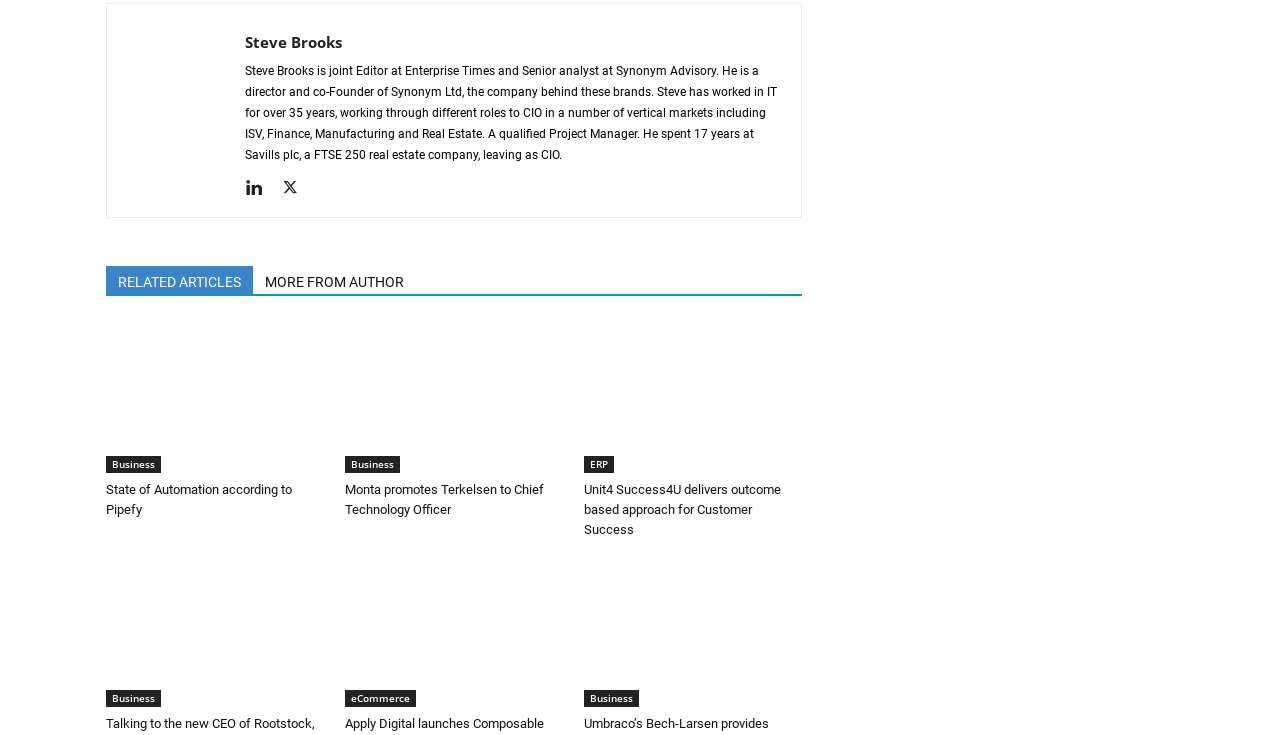Find the bounding box coordinates of the element I should click to carry out the following instruction: "Read more about RELATED ARTICLES".

[0.083, 0.362, 0.198, 0.4]